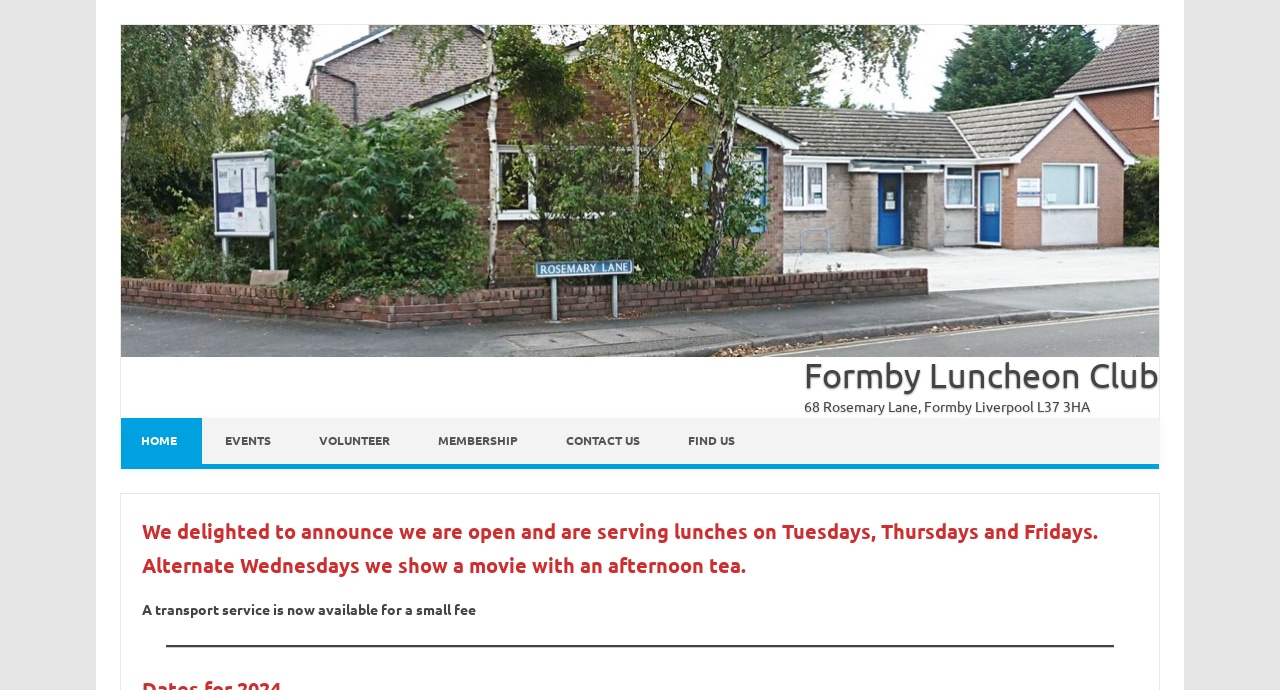Locate the UI element described as follows: "Skip to content". Return the bounding box coordinates as four float numbers between 0 and 1 in the order [left, top, right, bottom].

[0.095, 0.606, 0.17, 0.627]